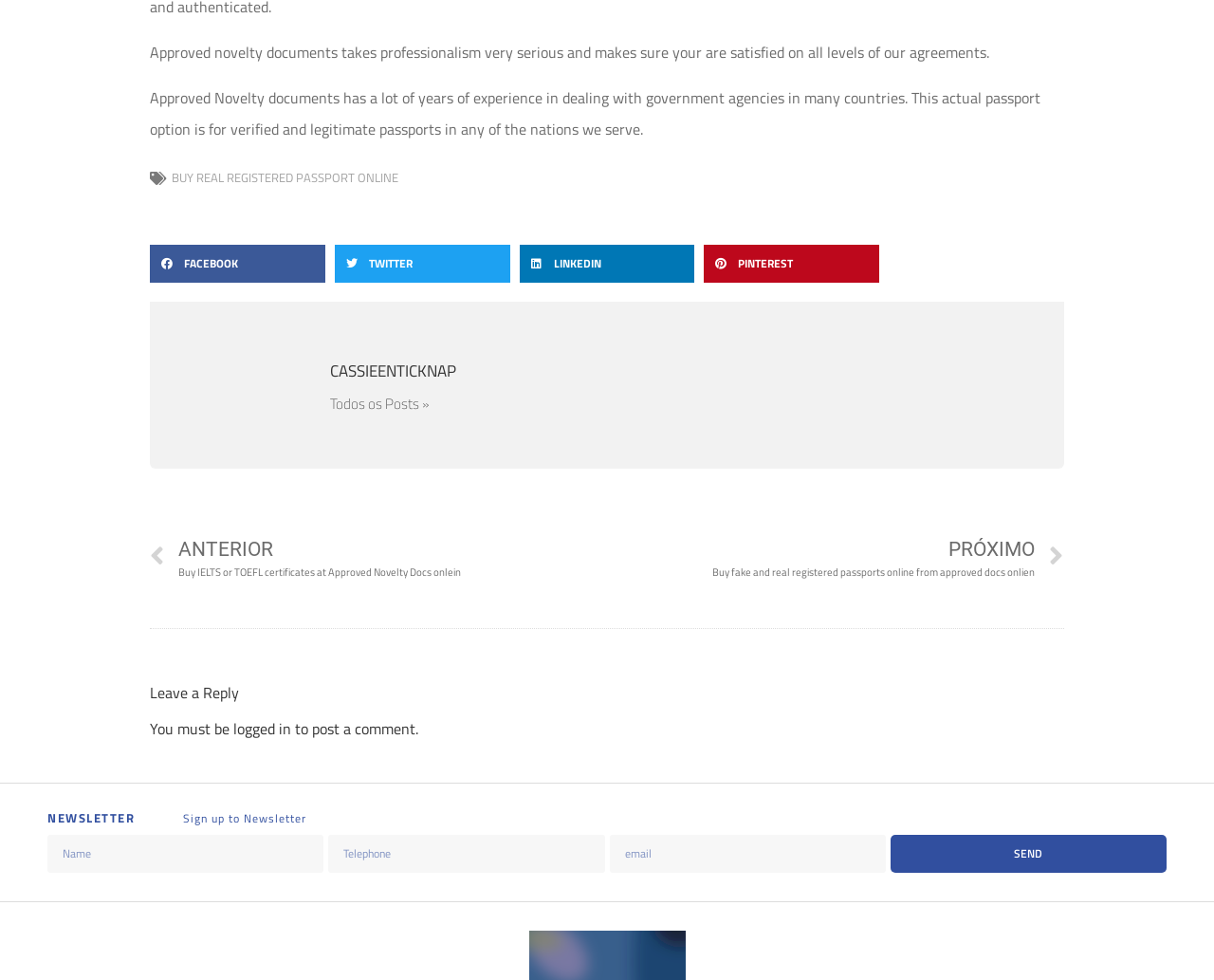Calculate the bounding box coordinates for the UI element based on the following description: "buy real registered passport online". Ensure the coordinates are four float numbers between 0 and 1, i.e., [left, top, right, bottom].

[0.141, 0.171, 0.328, 0.191]